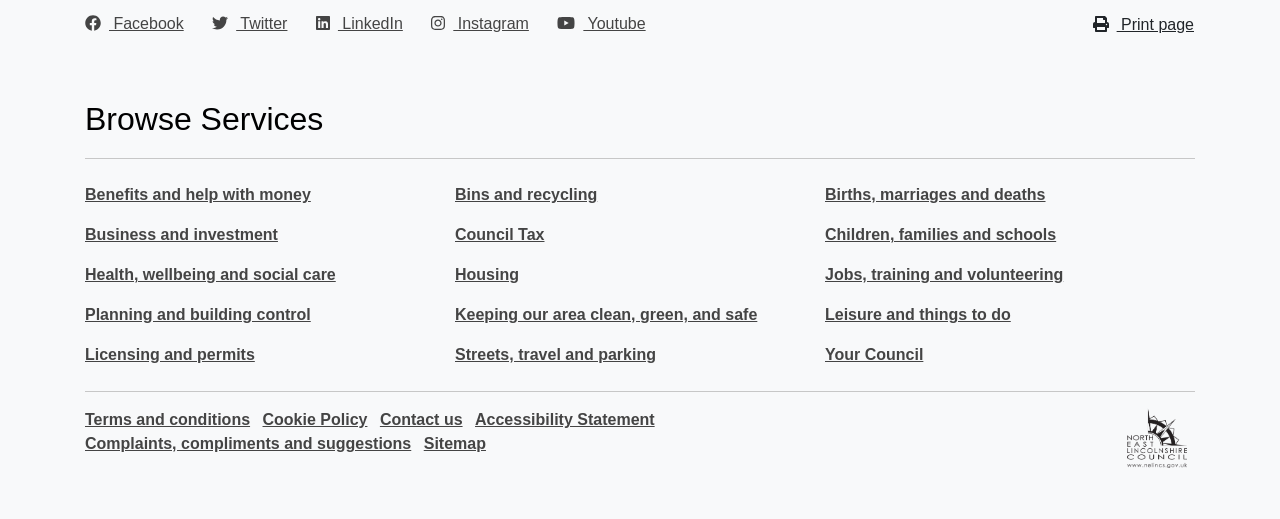Locate the bounding box of the user interface element based on this description: "Sitemap".

[0.331, 0.839, 0.38, 0.871]